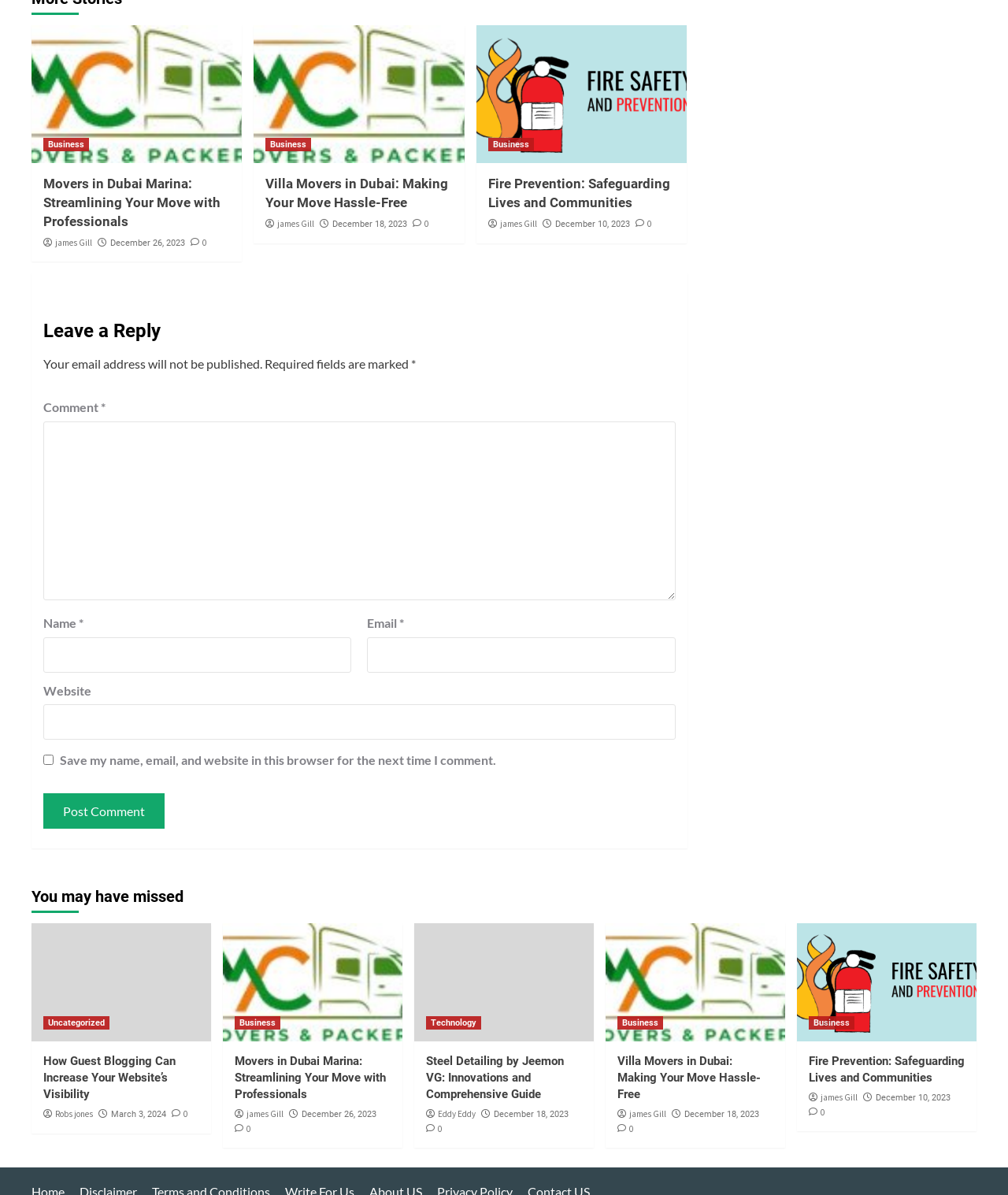Answer the following query concisely with a single word or phrase:
Who is the author of the article 'Fire Prevention: Safeguarding Lives and Communities'?

james Gill